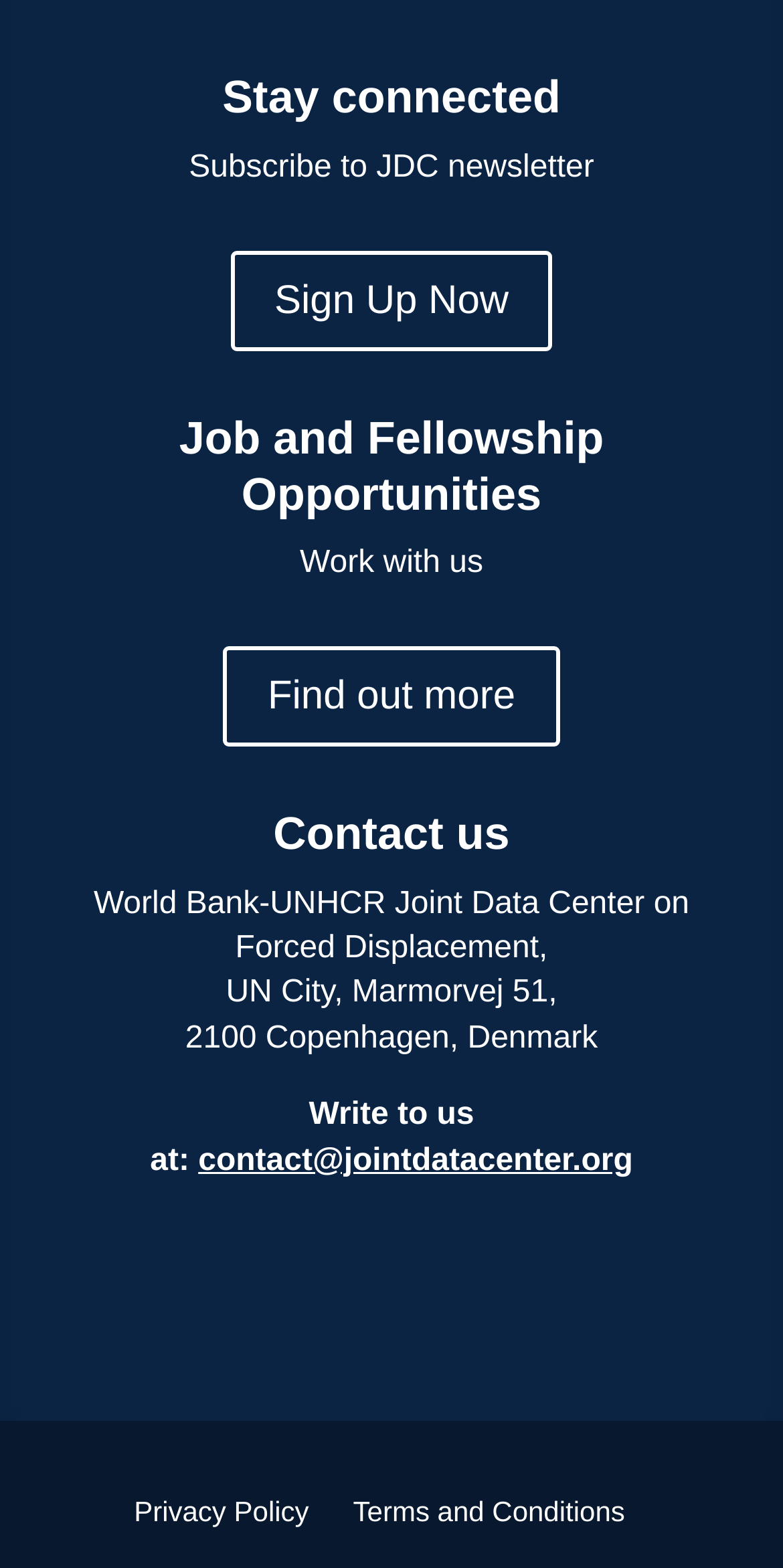What is the newsletter subscription option?
Answer the question with a thorough and detailed explanation.

The webpage has a section with a heading 'Stay connected' and a static text 'Subscribe to JDC newsletter'. Below this text, there is a link with the text 'Sign Up Now 5', which is likely the option to subscribe to the newsletter.